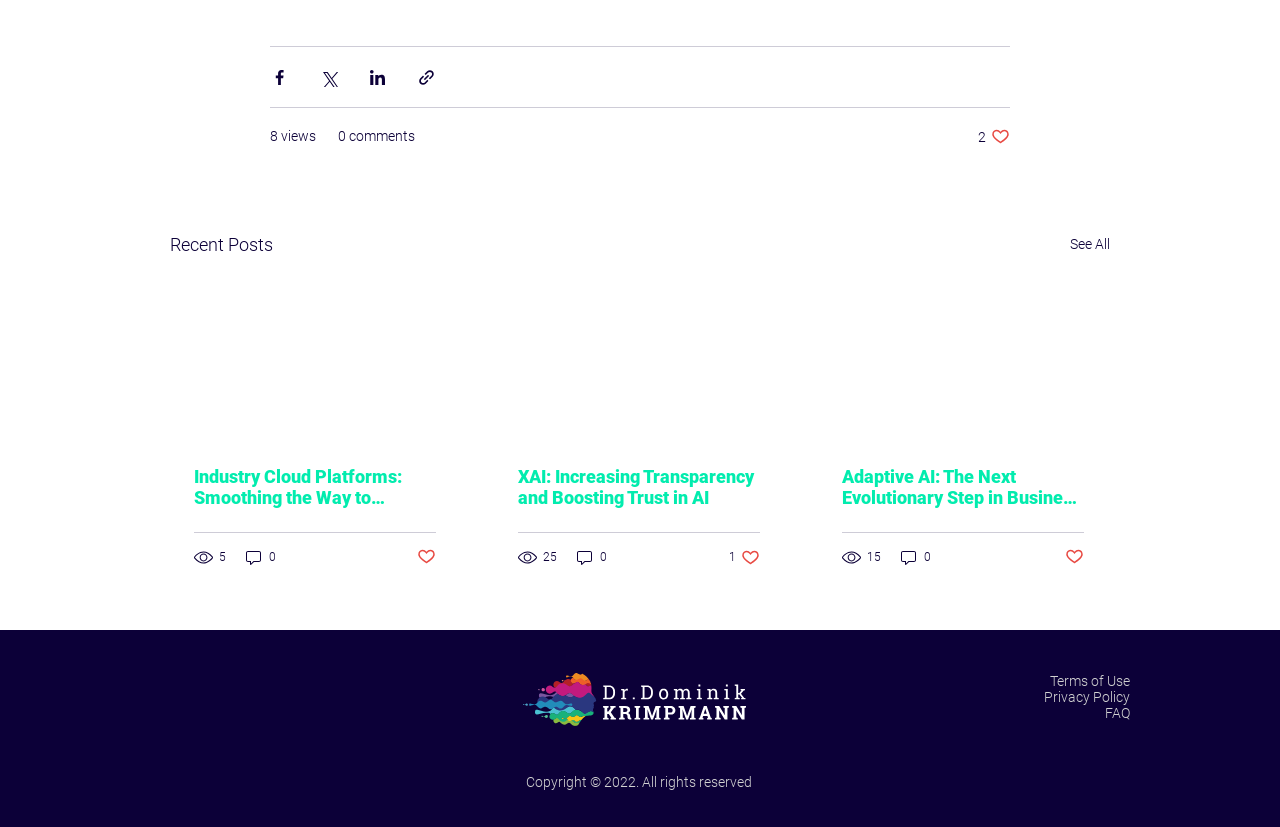Identify the bounding box for the given UI element using the description provided. Coordinates should be in the format (top-left x, top-left y, bottom-right x, bottom-right y) and must be between 0 and 1. Here is the description: 0

[0.191, 0.662, 0.217, 0.685]